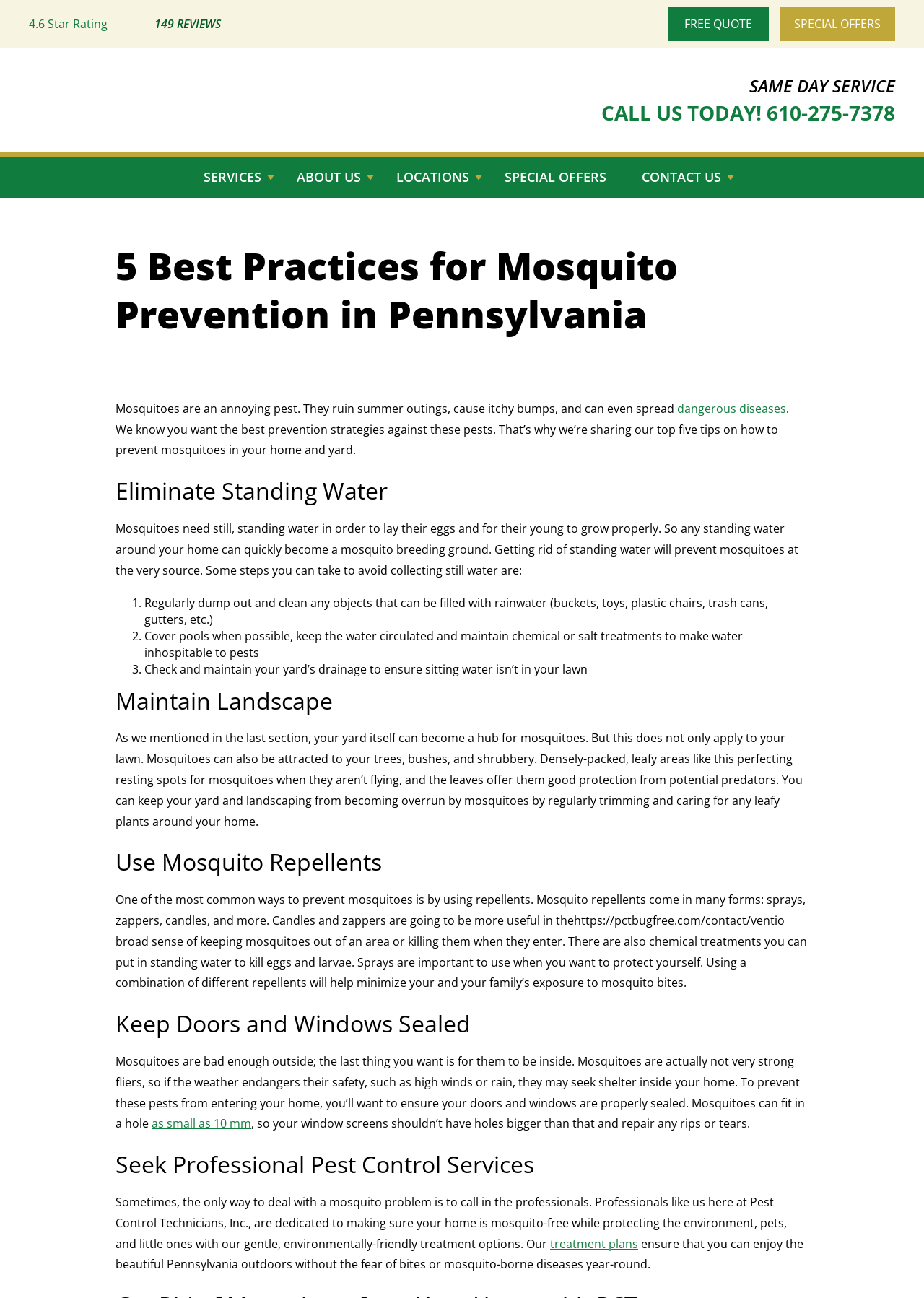Answer the question with a brief word or phrase:
What is the rating of PCT Bug Free?

4.6 Star